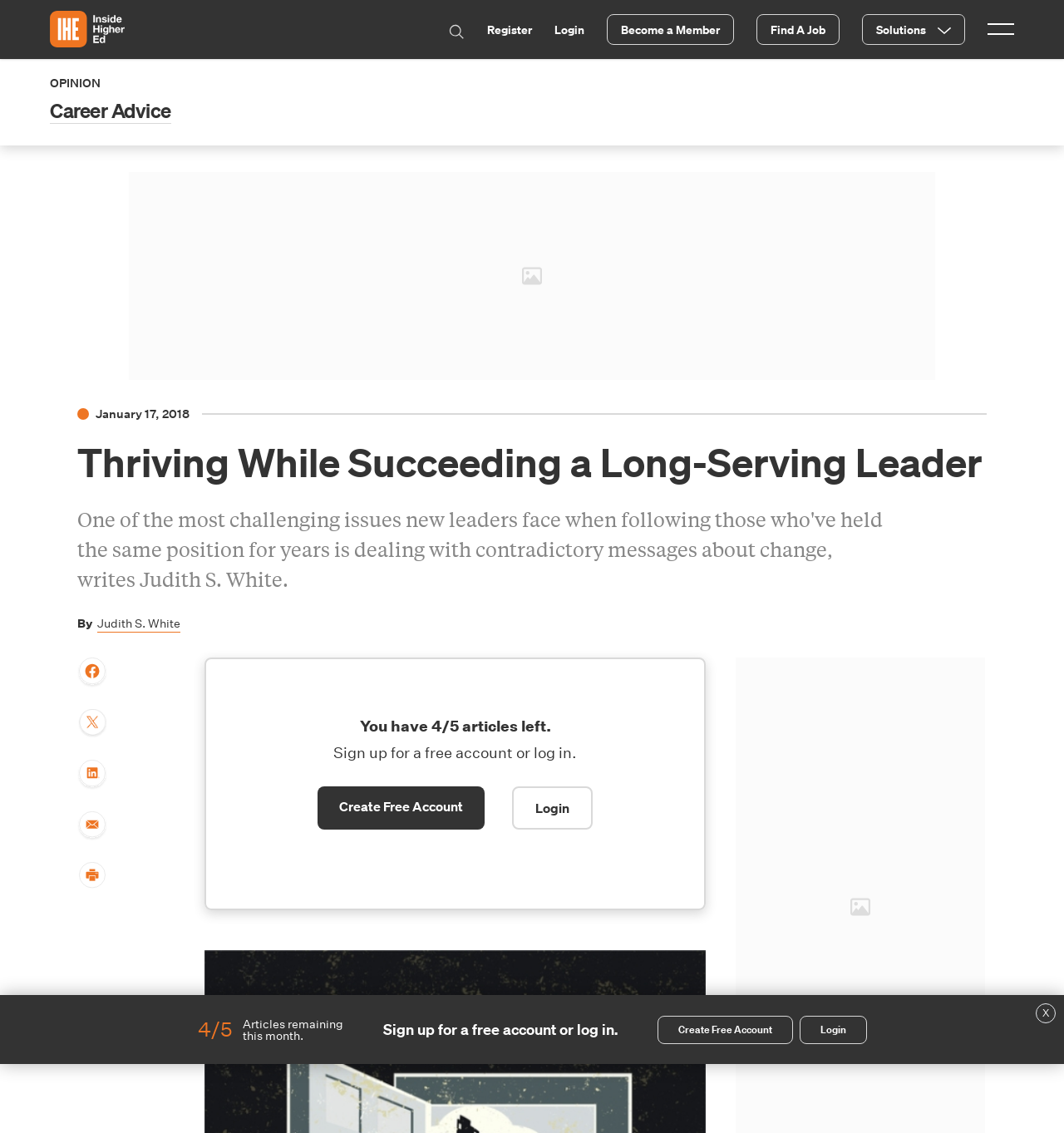Using a single word or phrase, answer the following question: 
What options are available to share the article?

Facebook, Twitter, Linkedin, Email